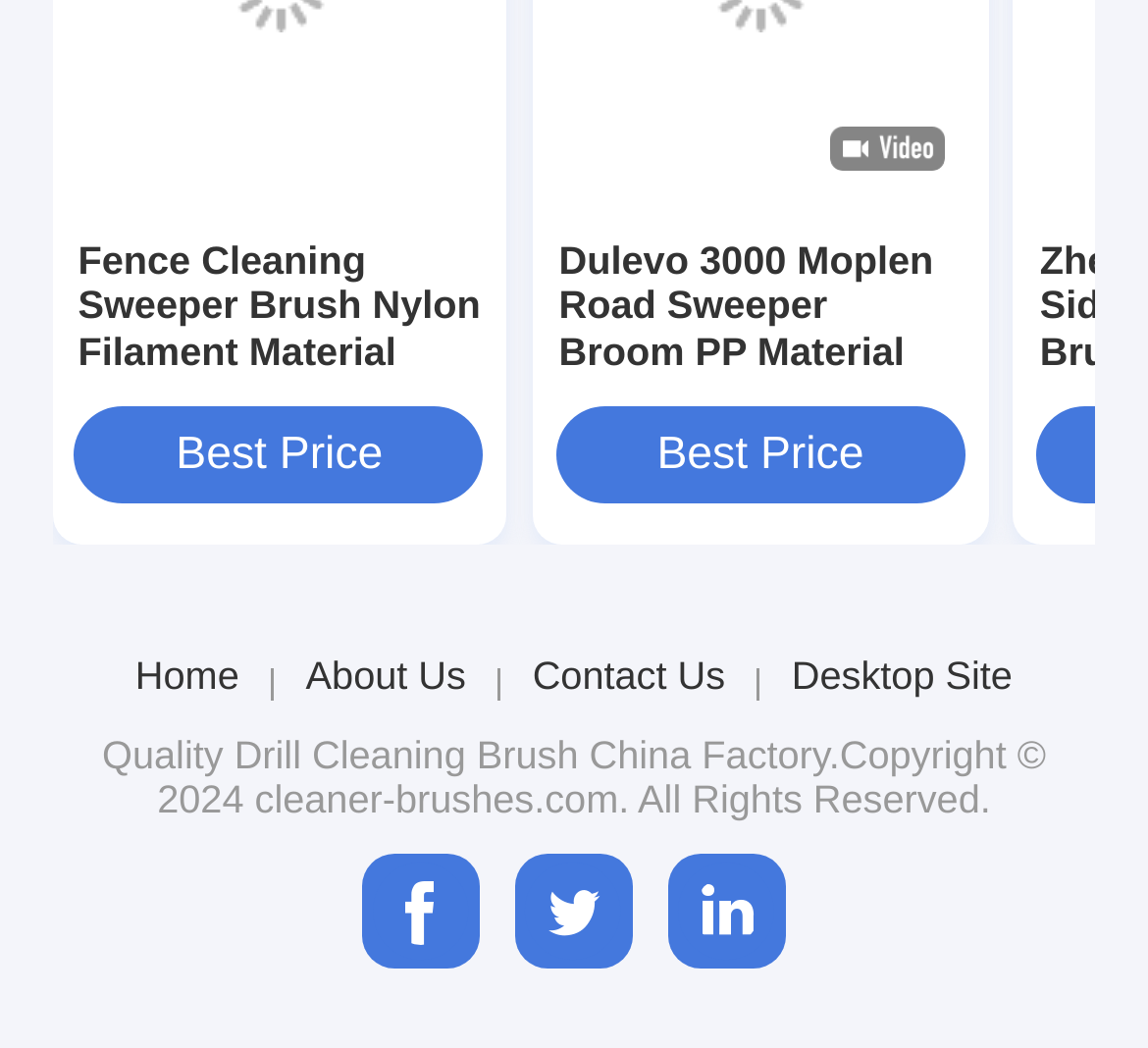Can you give a comprehensive explanation to the question given the content of the image?
How many social media links are there?

I found two social media links at the bottom of the webpage, which are 'facebook' and 'linkedin', so there are 2 social media links.